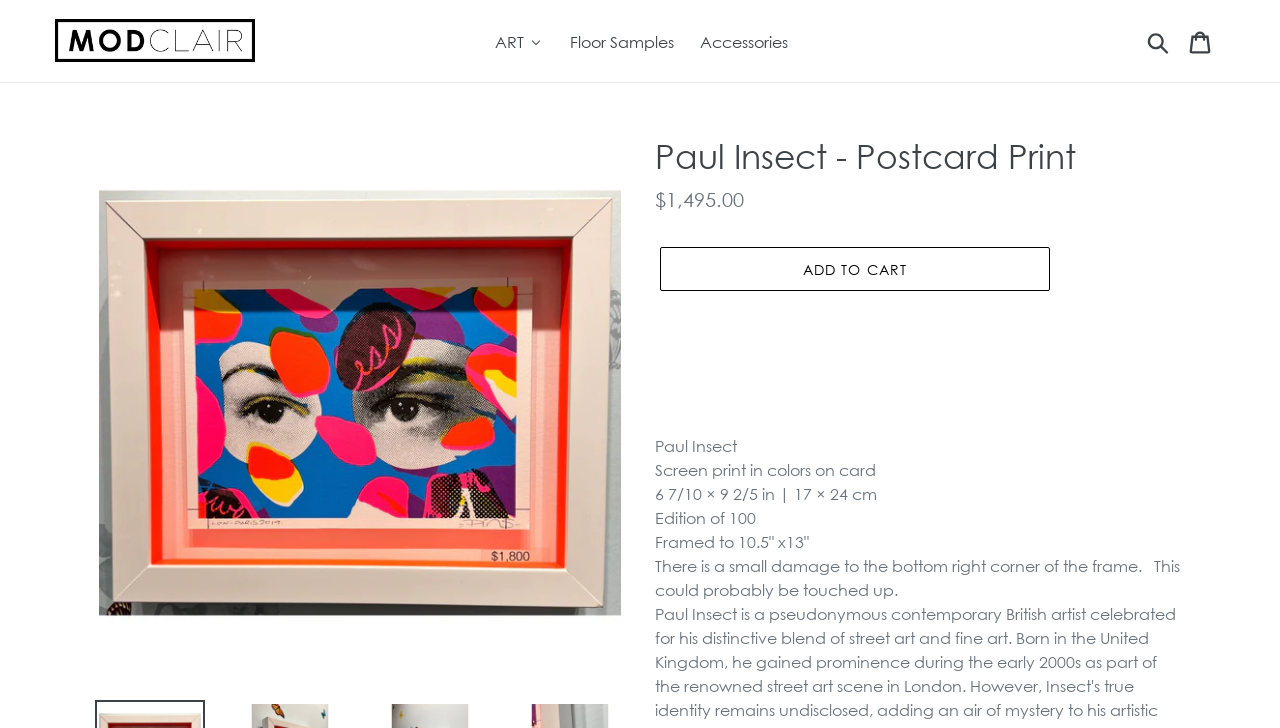Answer the question in a single word or phrase:
Is the frame damaged?

Yes